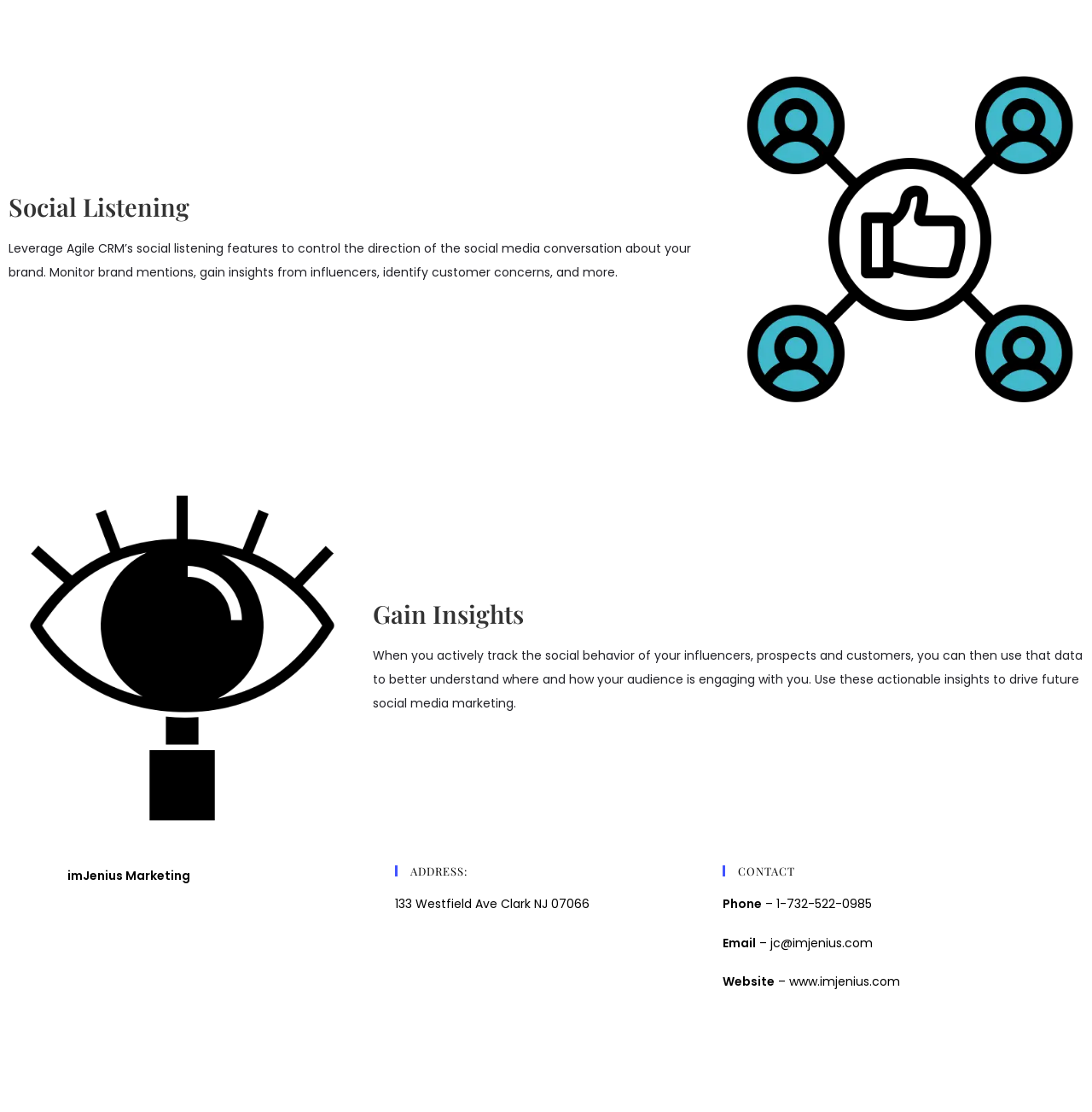What is the company name?
Using the details from the image, give an elaborate explanation to answer the question.

The company name can be found in the middle of the webpage, where it is written as 'imJenius Marketing' in a static text element.